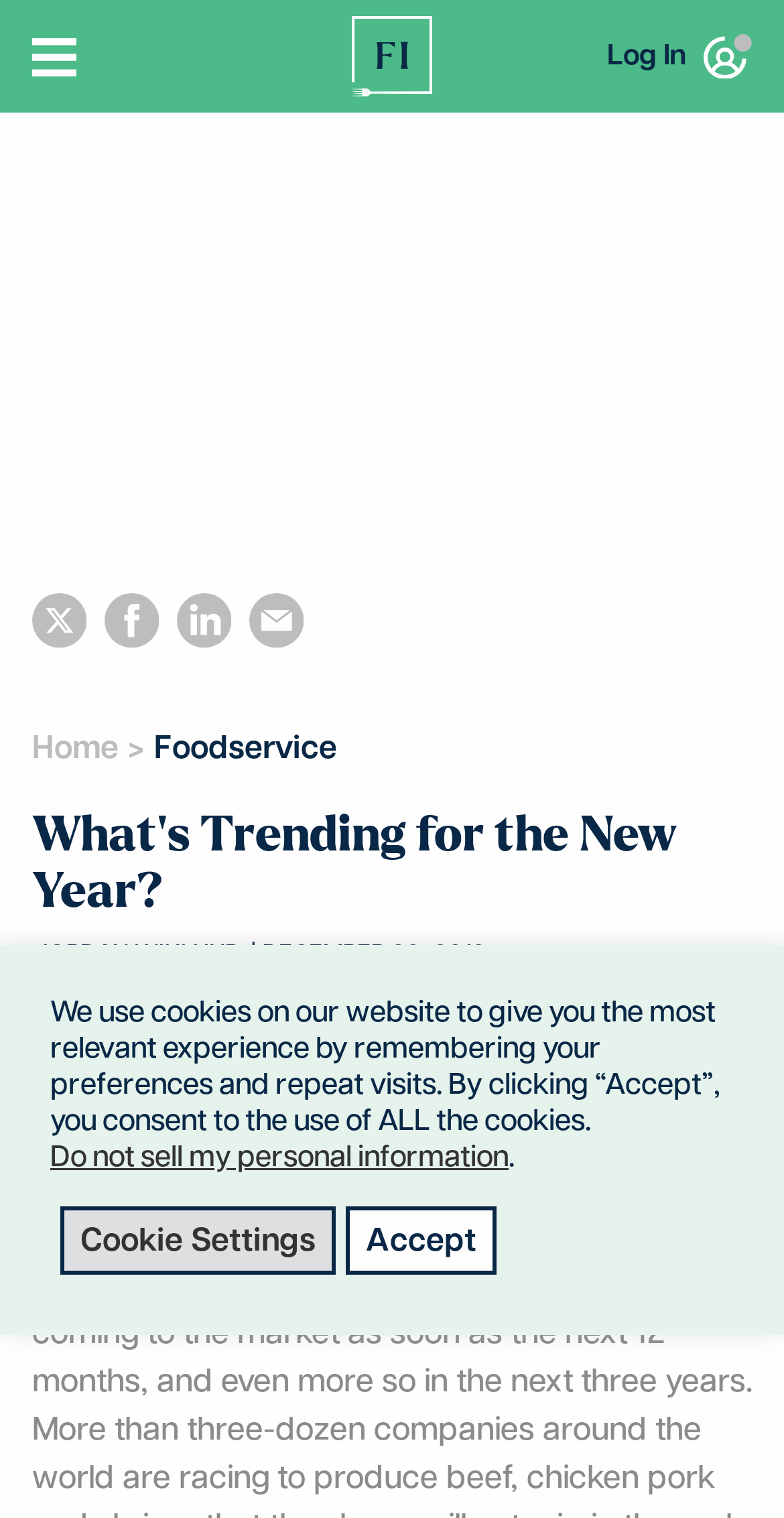Please determine the bounding box coordinates of the element to click in order to execute the following instruction: "View the 2020 Food & Beverage Report". The coordinates should be four float numbers between 0 and 1, specified as [left, top, right, bottom].

[0.041, 0.677, 0.356, 0.699]